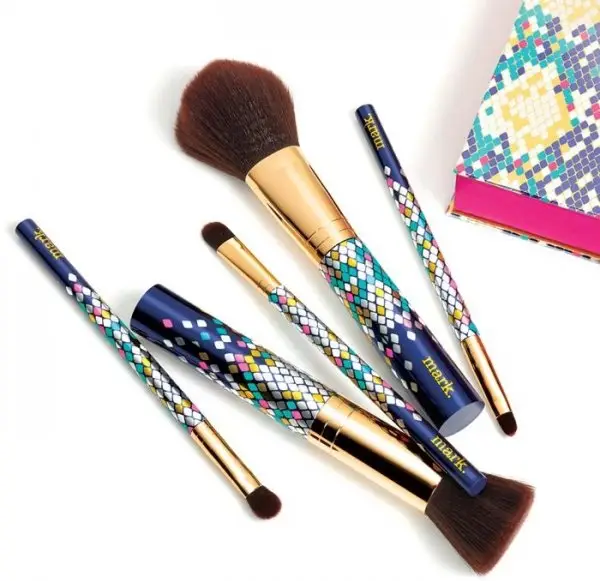What is the purpose of the fluffy face brush?
Please provide a single word or phrase as your answer based on the screenshot.

Applying powder